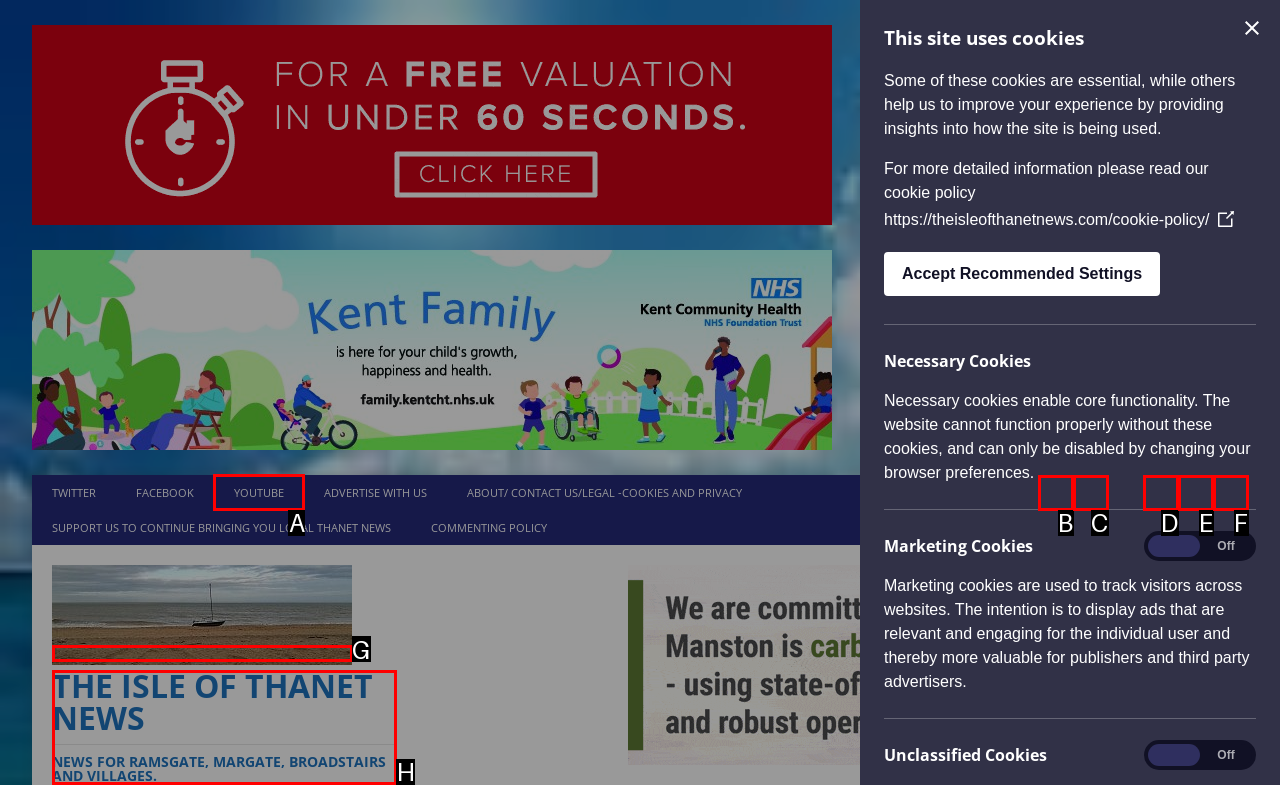Specify which HTML element I should click to complete this instruction: View the YouTube channel Answer with the letter of the relevant option.

A